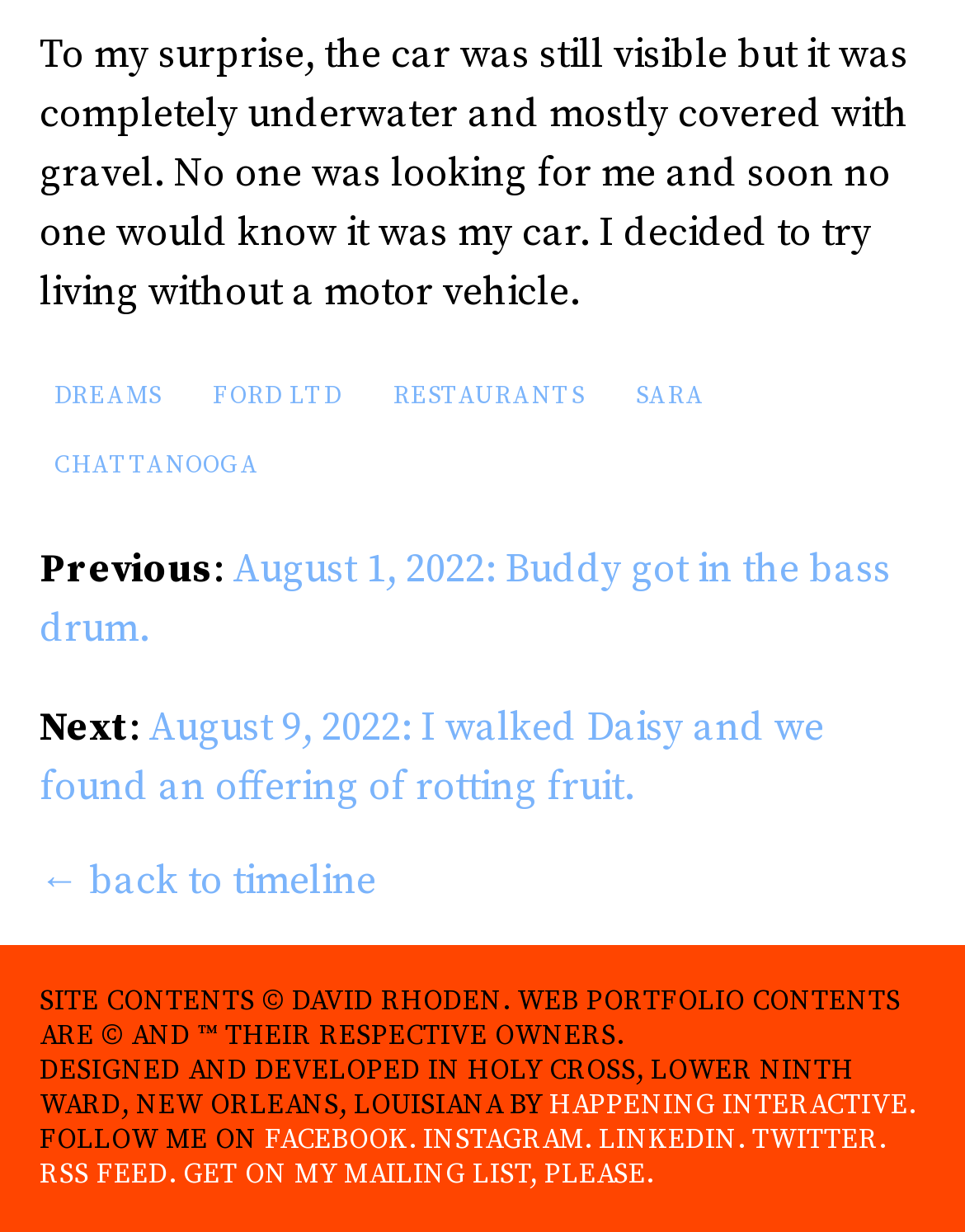What is the date of the previous entry?
Look at the image and answer with only one word or phrase.

August 1, 2022